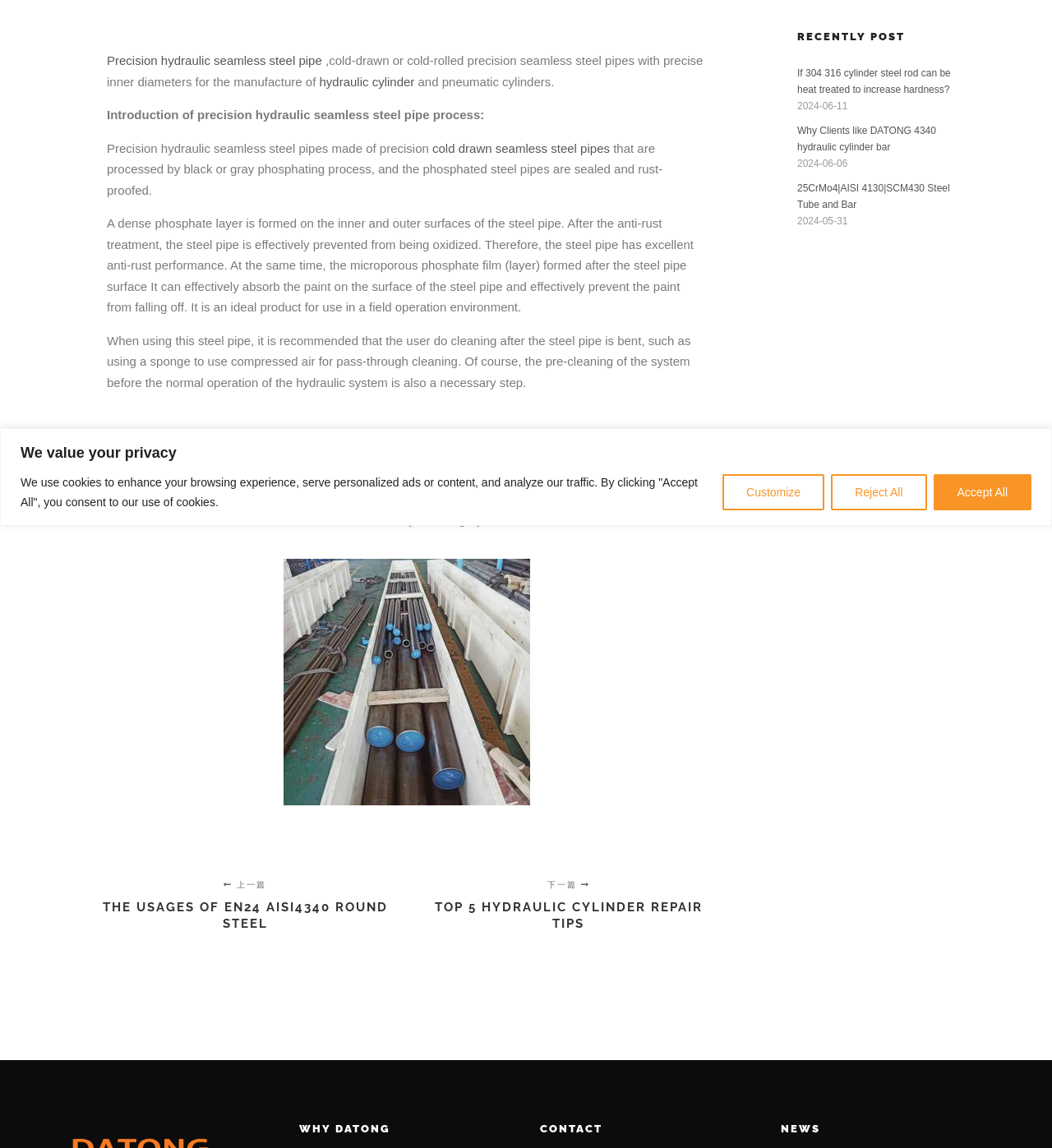Refer to the element description cold drawn seamless steel pipes and identify the corresponding bounding box in the screenshot. Format the coordinates as (top-left x, top-left y, bottom-right x, bottom-right y) with values in the range of 0 to 1.

[0.411, 0.123, 0.58, 0.135]